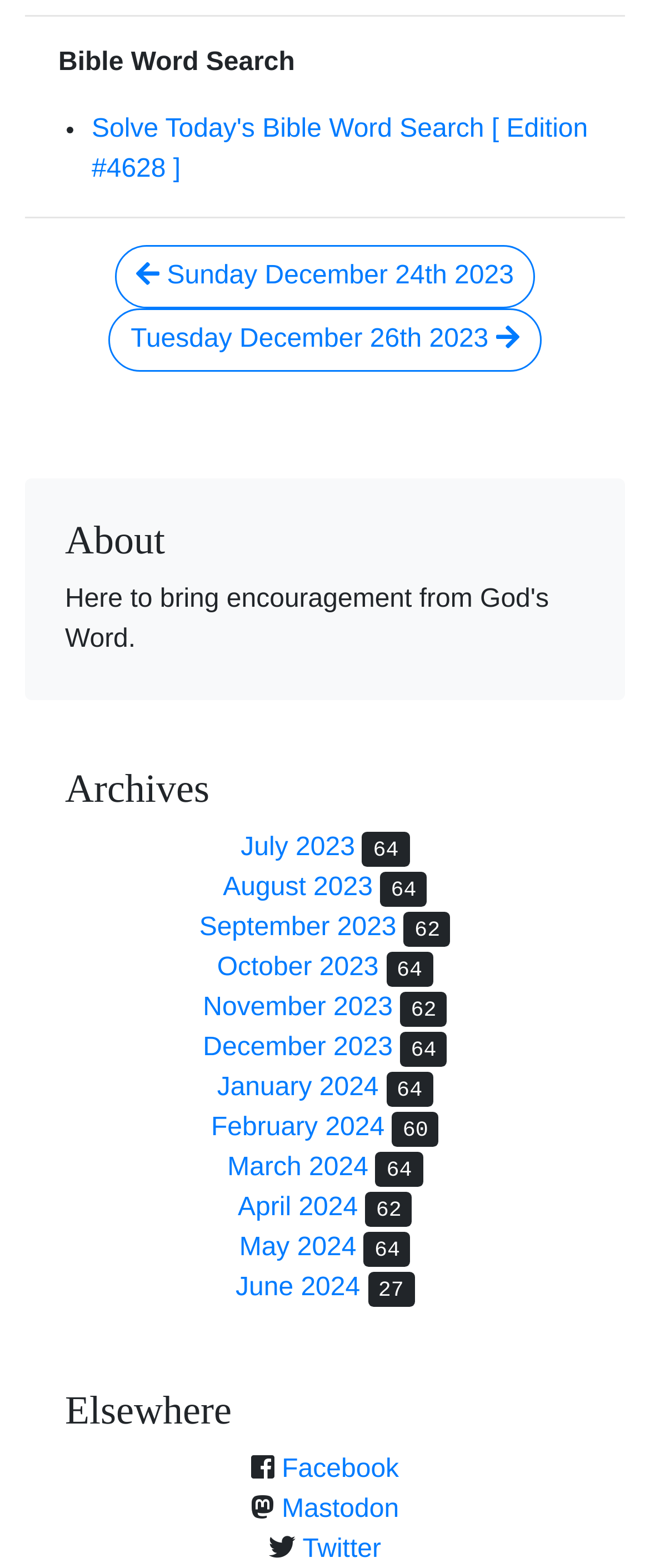Provide the bounding box coordinates of the UI element that matches the description: "August 2023".

[0.343, 0.557, 0.573, 0.575]